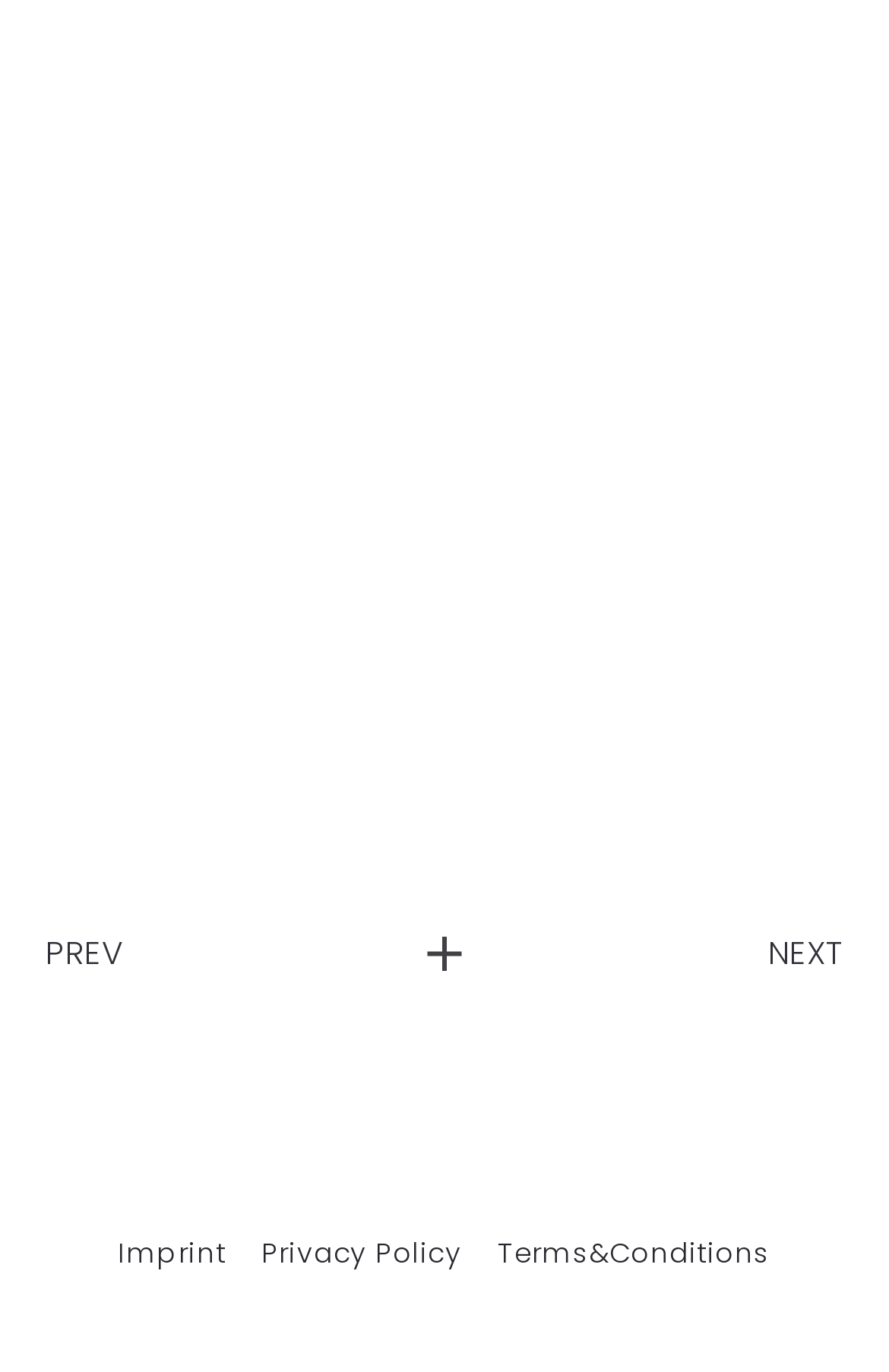Using the elements shown in the image, answer the question comprehensively: What is the purpose of the links at the bottom?

The links at the bottom of the page, including 'Imprint', 'Privacy Policy', and 'Terms&Conditions', are likely used to provide information about the website's ownership, data handling practices, and terms of use.